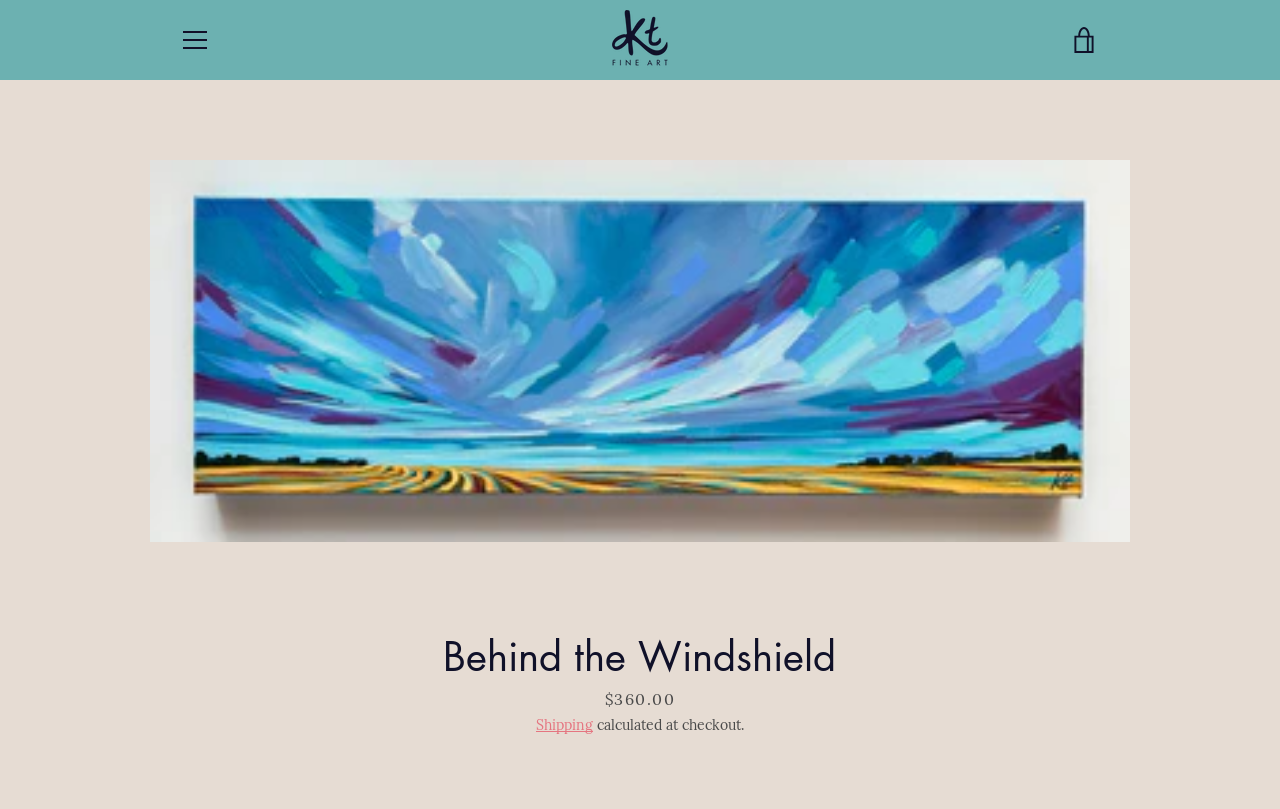Specify the bounding box coordinates of the region I need to click to perform the following instruction: "Click the MENU button". The coordinates must be four float numbers in the range of 0 to 1, i.e., [left, top, right, bottom].

[0.133, 0.019, 0.172, 0.08]